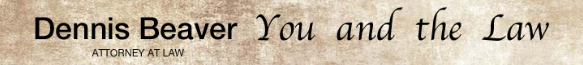What is the design aesthetic of the background?
Refer to the screenshot and deliver a thorough answer to the question presented.

The caption describes the background as 'textured' and 'subtle', which gives it a classic and professional appearance, often used in legal communications to convey trustworthiness and expertise in the field of law.